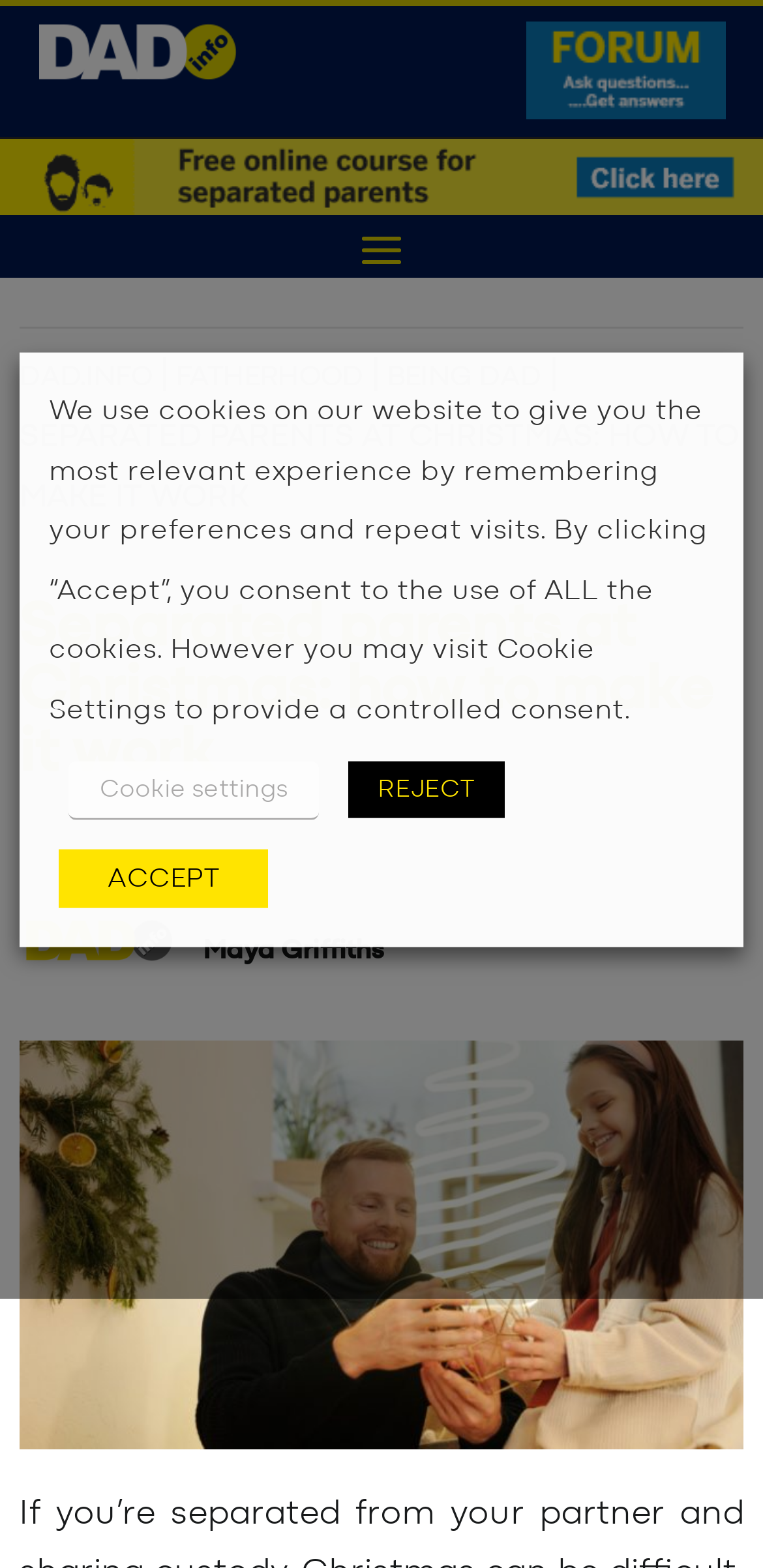How many links are present in the top section of the webpage?
Based on the visual content, answer with a single word or a brief phrase.

3